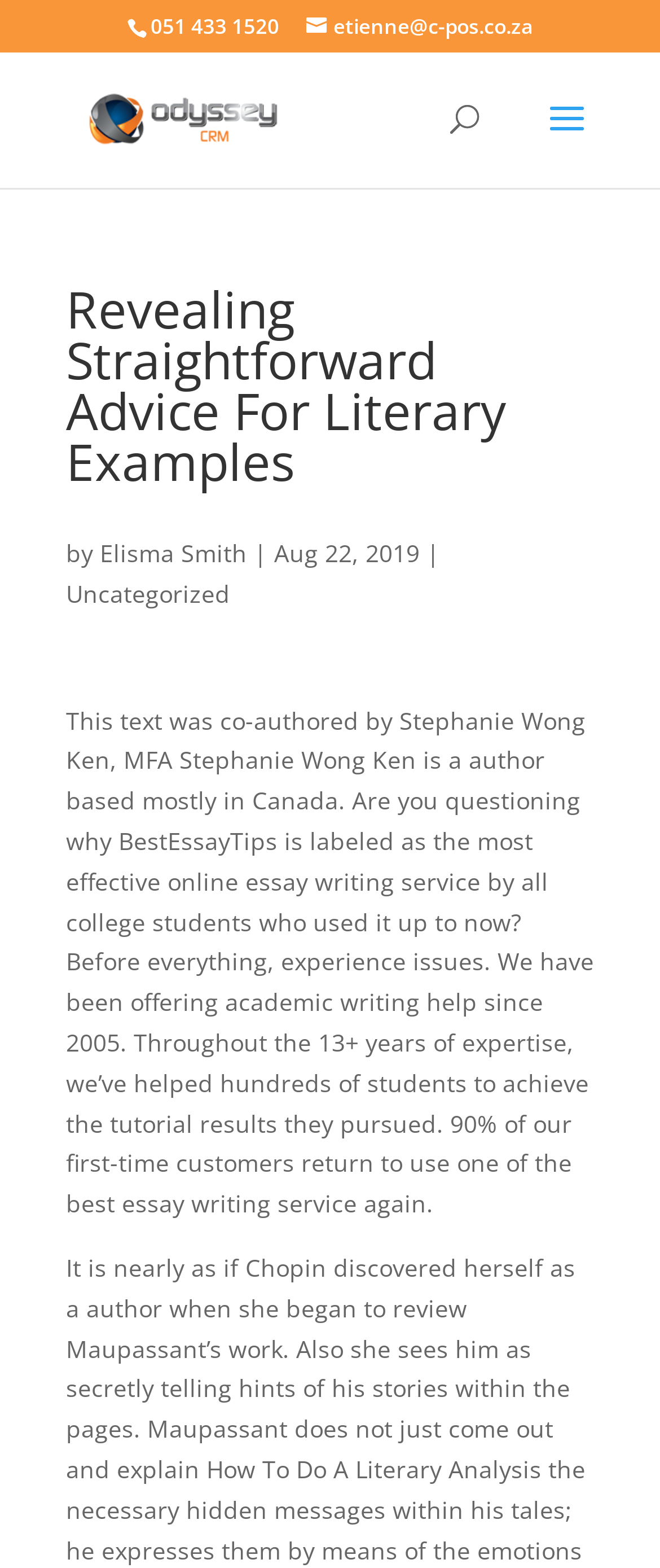What is the date of the article?
Based on the visual information, provide a detailed and comprehensive answer.

The date is mentioned below the author's name, within the bounding box coordinates [0.415, 0.342, 0.636, 0.363]. It is a static text element with the content 'Aug 22, 2019'.